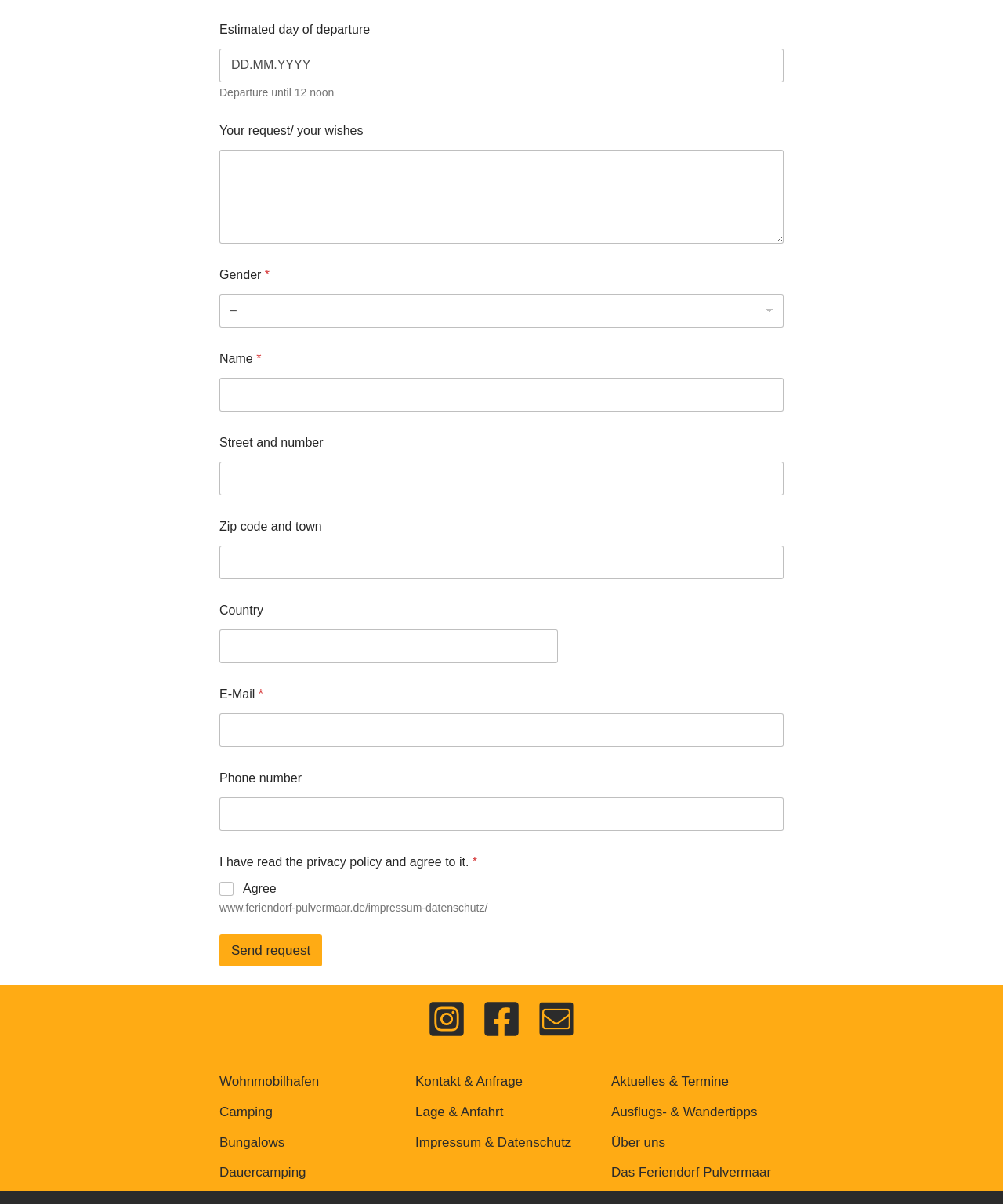What are the social media links available?
Can you provide an in-depth and detailed response to the question?

The webpage contains links to the Feriendorf Pulvermaar's social media profiles, including Instagram, Facebook, and Email, which can be used to contact or follow the organization.